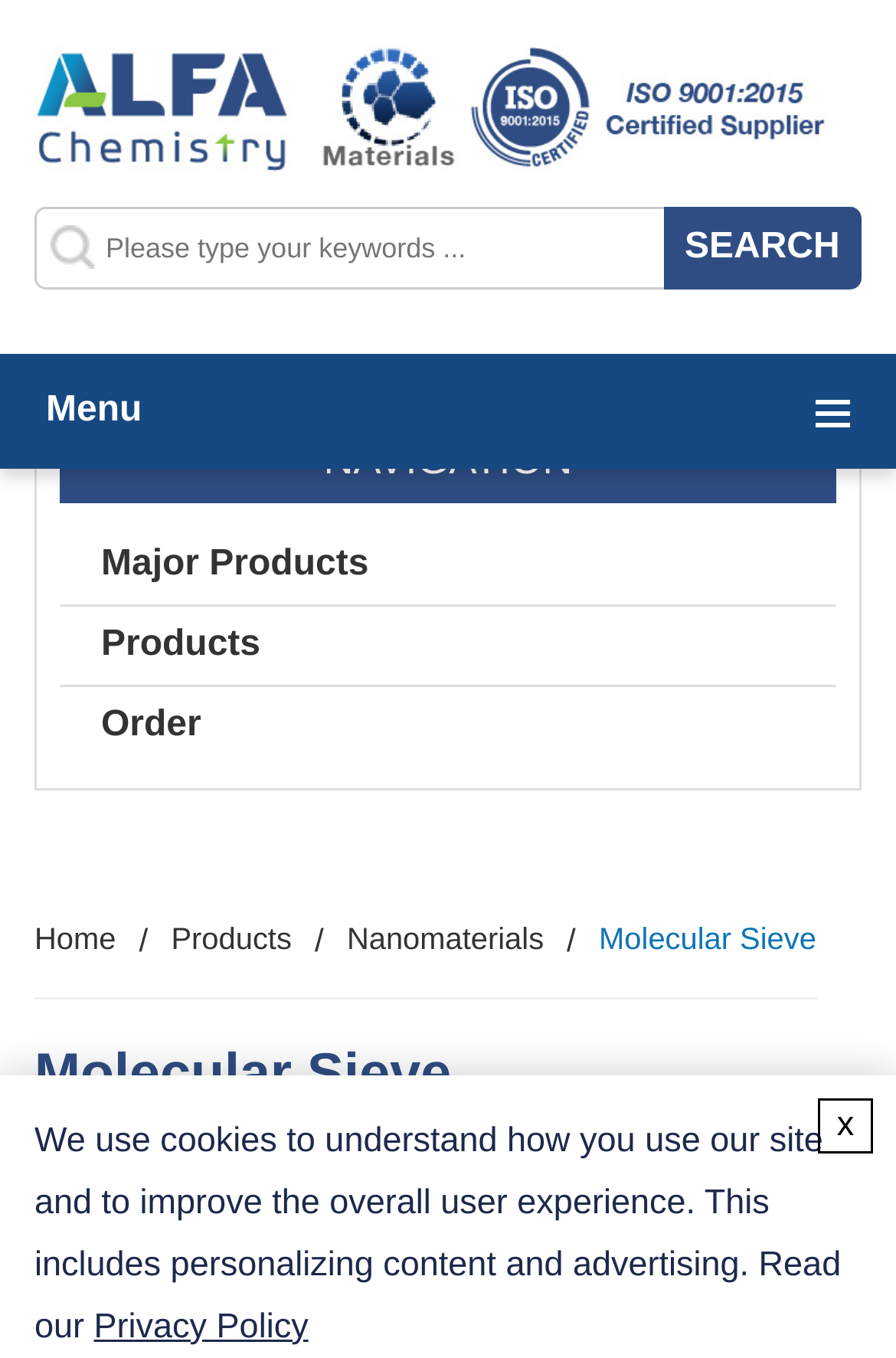Provide the bounding box coordinates for the area that should be clicked to complete the instruction: "click the Alfa Chemistry Logo".

[0.038, 0.065, 0.923, 0.094]